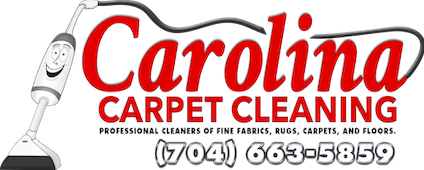What is the contact number of Carolina Carpet Cleaning?
Examine the image closely and answer the question with as much detail as possible.

The contact number, '(704) 663-5859', is displayed below the company name, making it easy for potential customers to reach out for cleaning services.